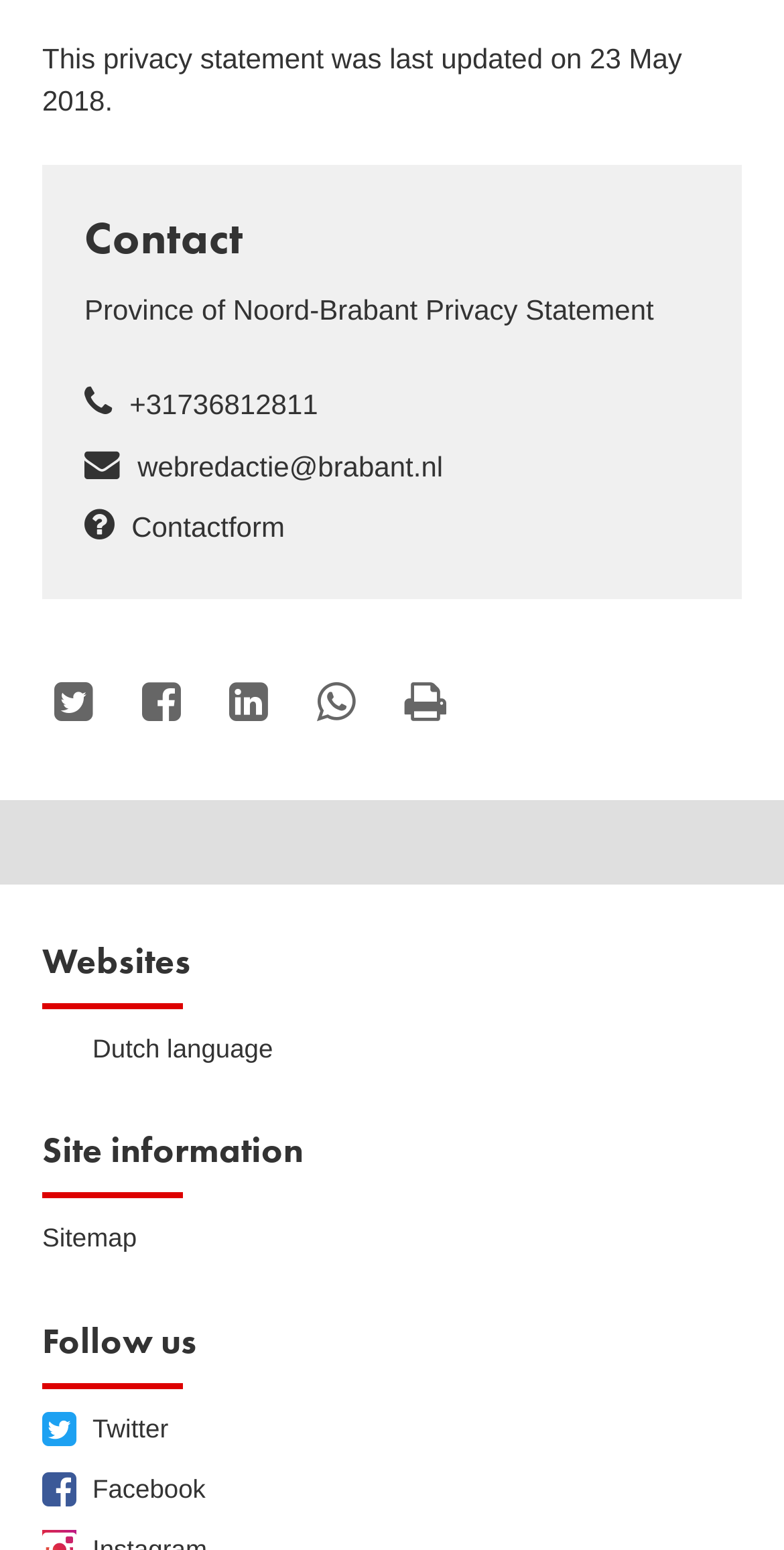Please locate the UI element described by "WhatsApp" and provide its bounding box coordinates.

[0.389, 0.432, 0.468, 0.475]